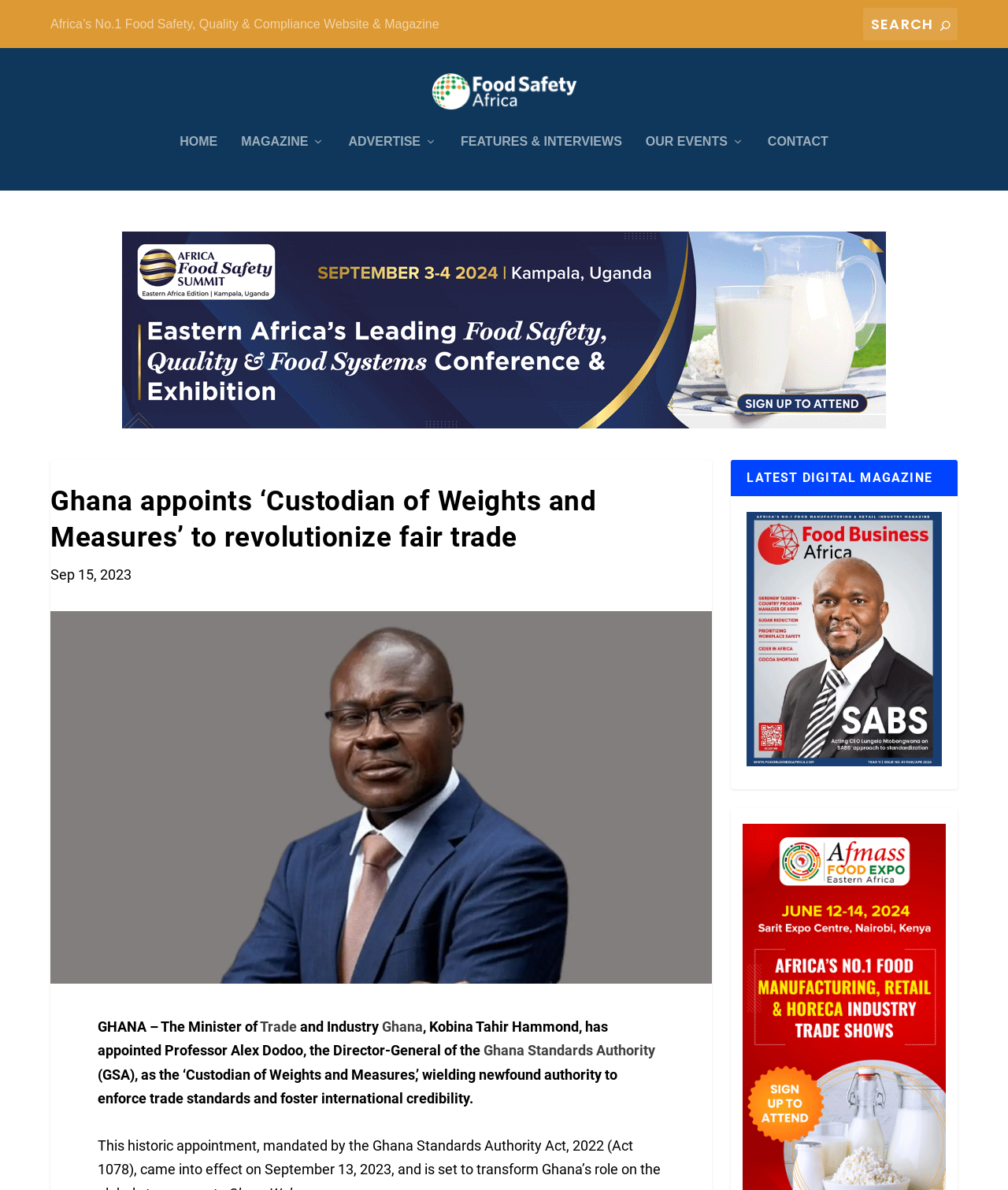Provide an in-depth caption for the elements present on the webpage.

The webpage is about Food Safety Africa Magazine, with a focus on a news article about Ghana appointing a "Custodian of Weights and Measures" to revolutionize fair trade. 

At the top left, there is a link to the magazine's homepage, accompanied by a logo image. To the right of the logo, there are several navigation links, including "HOME", "MAGAZINE", "ADVERTISE", "FEATURES & INTERVIEWS", "OUR EVENTS", and "CONTACT". 

Below the navigation links, there is a large advertisement banner that spans most of the width of the page. 

The main content of the page is the news article, which has a heading that reads "Ghana appoints ‘Custodian of Weights and Measures’ to revolutionize fair trade". The article is accompanied by an image and has a publication date of "Sep 15, 2023". The article text is divided into several paragraphs, with links to relevant entities such as "Trade", "Ghana", and "Ghana Standards Authority". 

At the bottom right of the page, there is a section titled "LATEST DIGITAL MAGAZINE" with a link to access it.